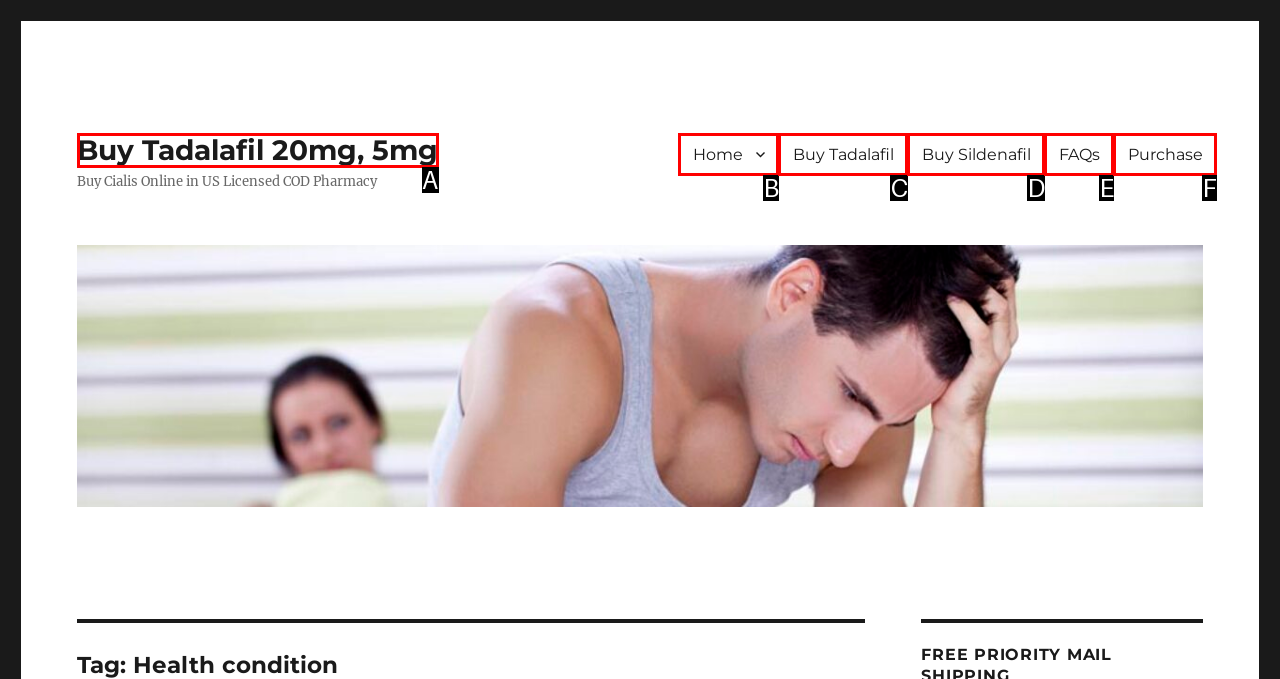Identify the letter that best matches this UI element description: FAQs
Answer with the letter from the given options.

E